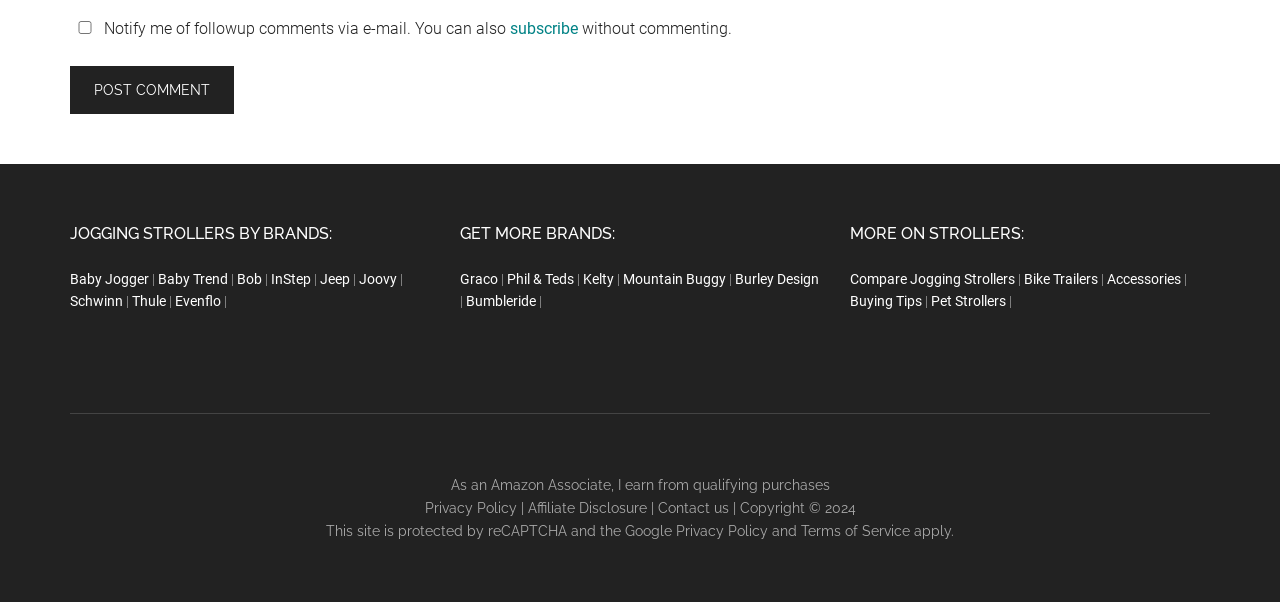Determine the bounding box coordinates of the clickable element necessary to fulfill the instruction: "Post a comment". Provide the coordinates as four float numbers within the 0 to 1 range, i.e., [left, top, right, bottom].

[0.055, 0.11, 0.183, 0.19]